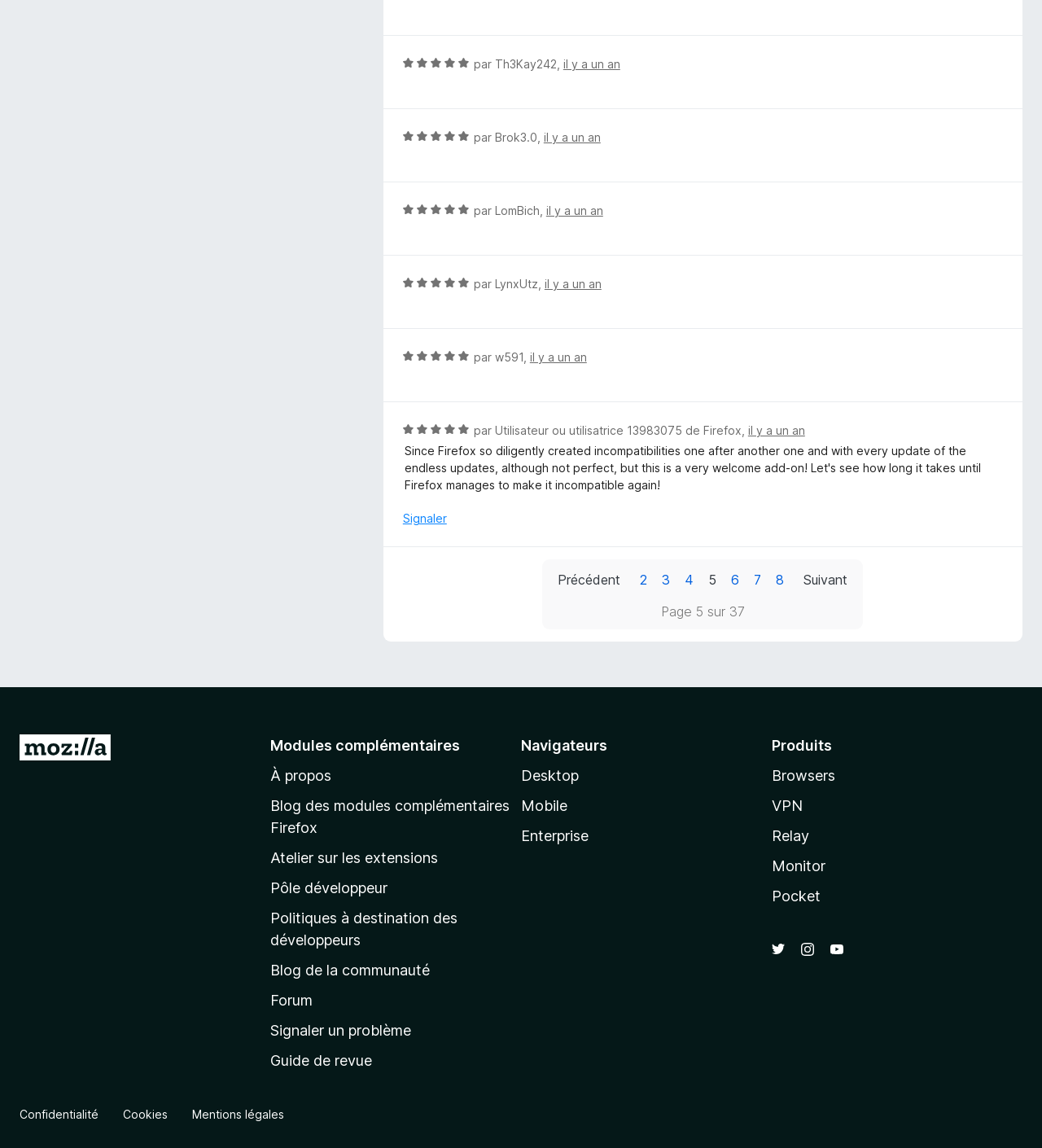Who is the author of the third review?
Answer the question with as much detail as possible.

I examined the third review block and found the text 'par LomBich', which indicates the author of the review.